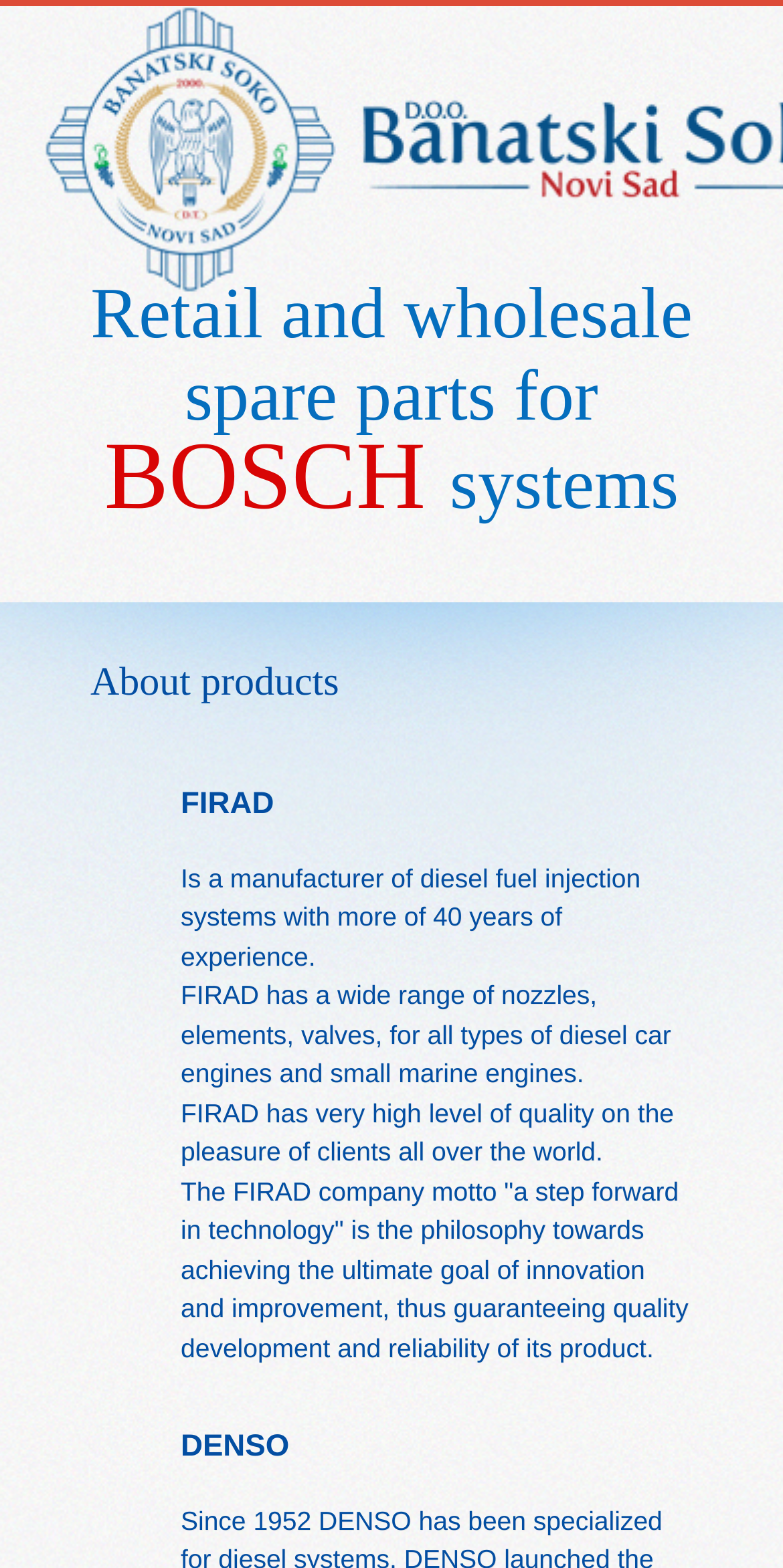Based on the image, please elaborate on the answer to the following question:
How many manufacturers are mentioned on this webpage?

The webpage mentions two manufacturers: FIRAD and DENSO, both of which are related to diesel fuel injection systems and spare parts for Bosch systems.